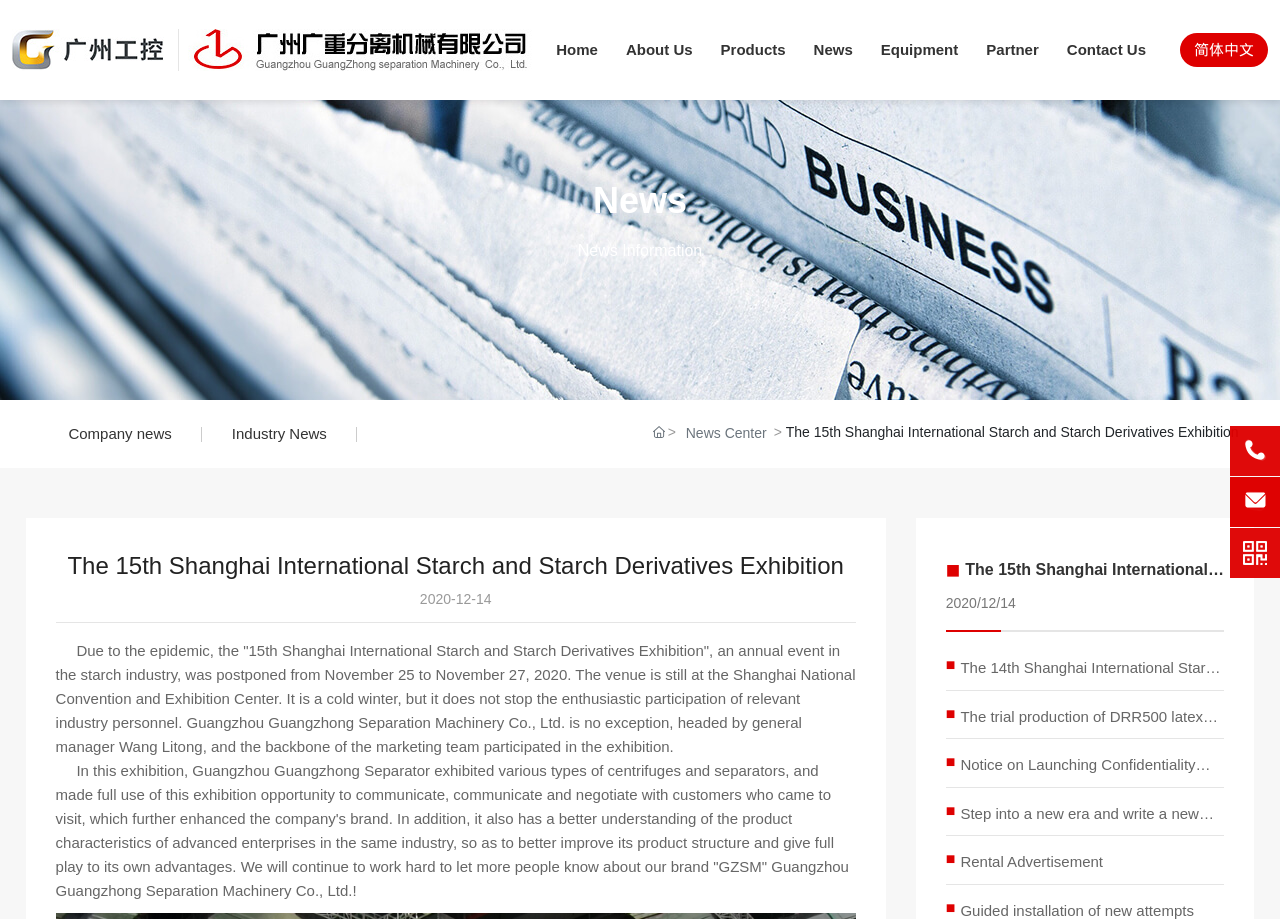Determine the bounding box coordinates for the clickable element required to fulfill the instruction: "Click the 'Home' link". Provide the coordinates as four float numbers between 0 and 1, i.e., [left, top, right, bottom].

[0.424, 0.0, 0.478, 0.109]